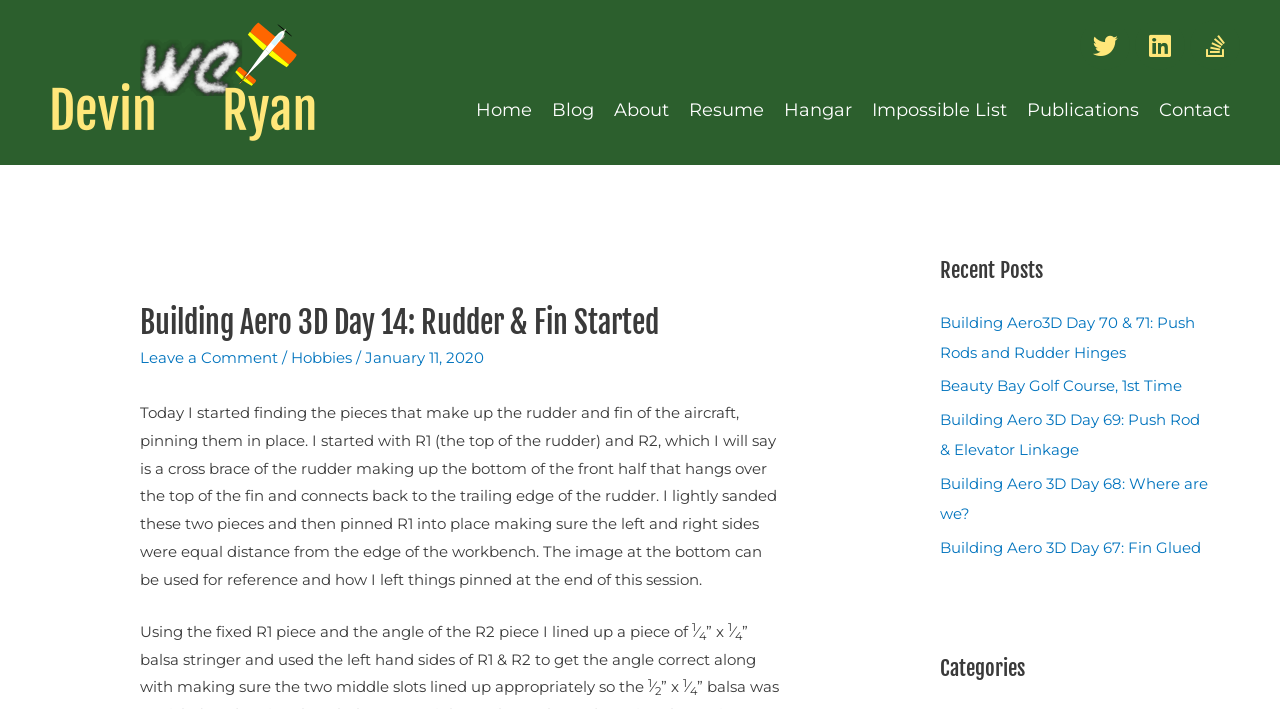Specify the bounding box coordinates of the element's region that should be clicked to achieve the following instruction: "View the Categories". The bounding box coordinates consist of four float numbers between 0 and 1, in the format [left, top, right, bottom].

[0.734, 0.92, 0.945, 0.965]